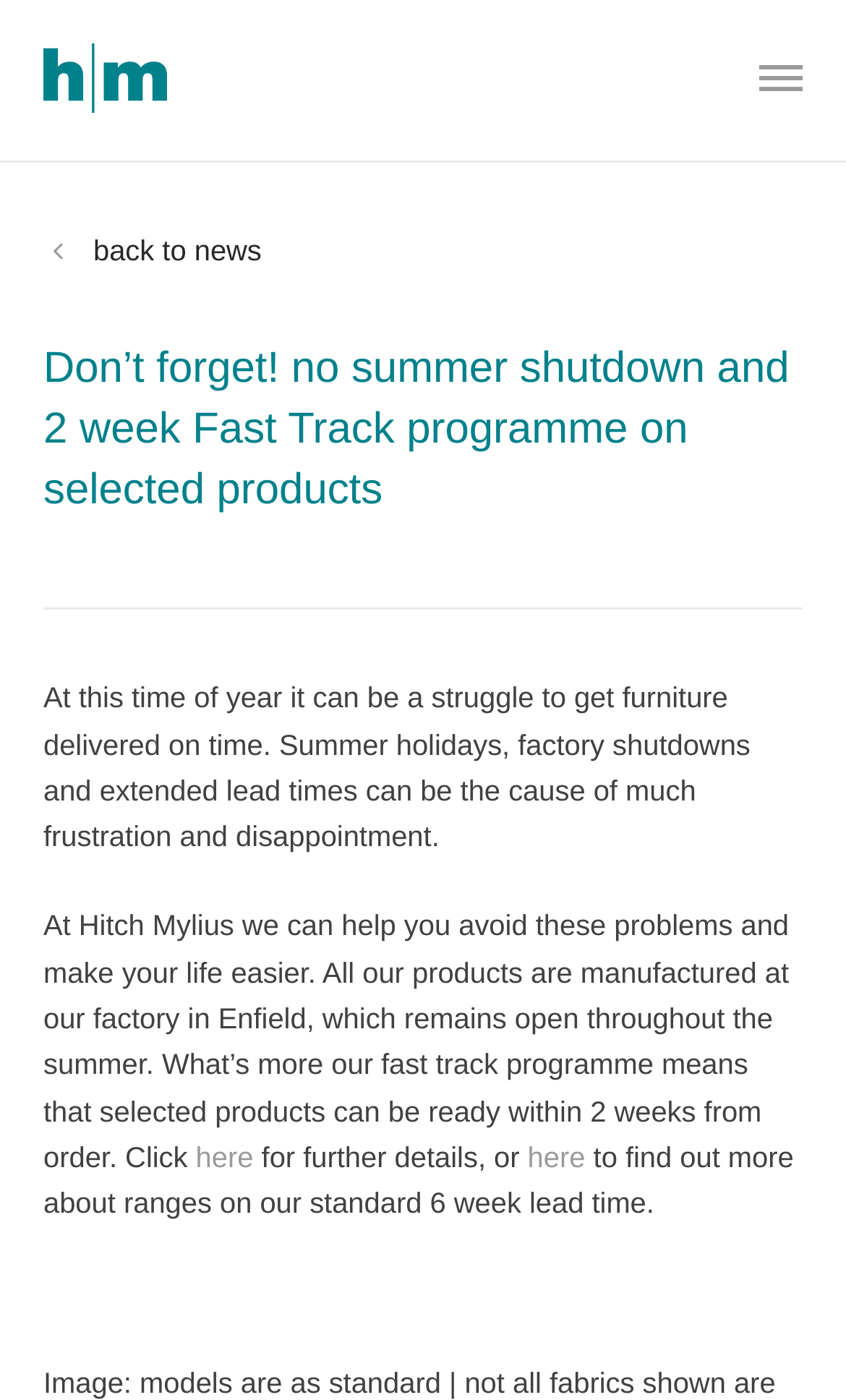Provide the bounding box coordinates of the UI element that matches the description: "alt="Logo"".

[0.051, 0.062, 0.197, 0.085]